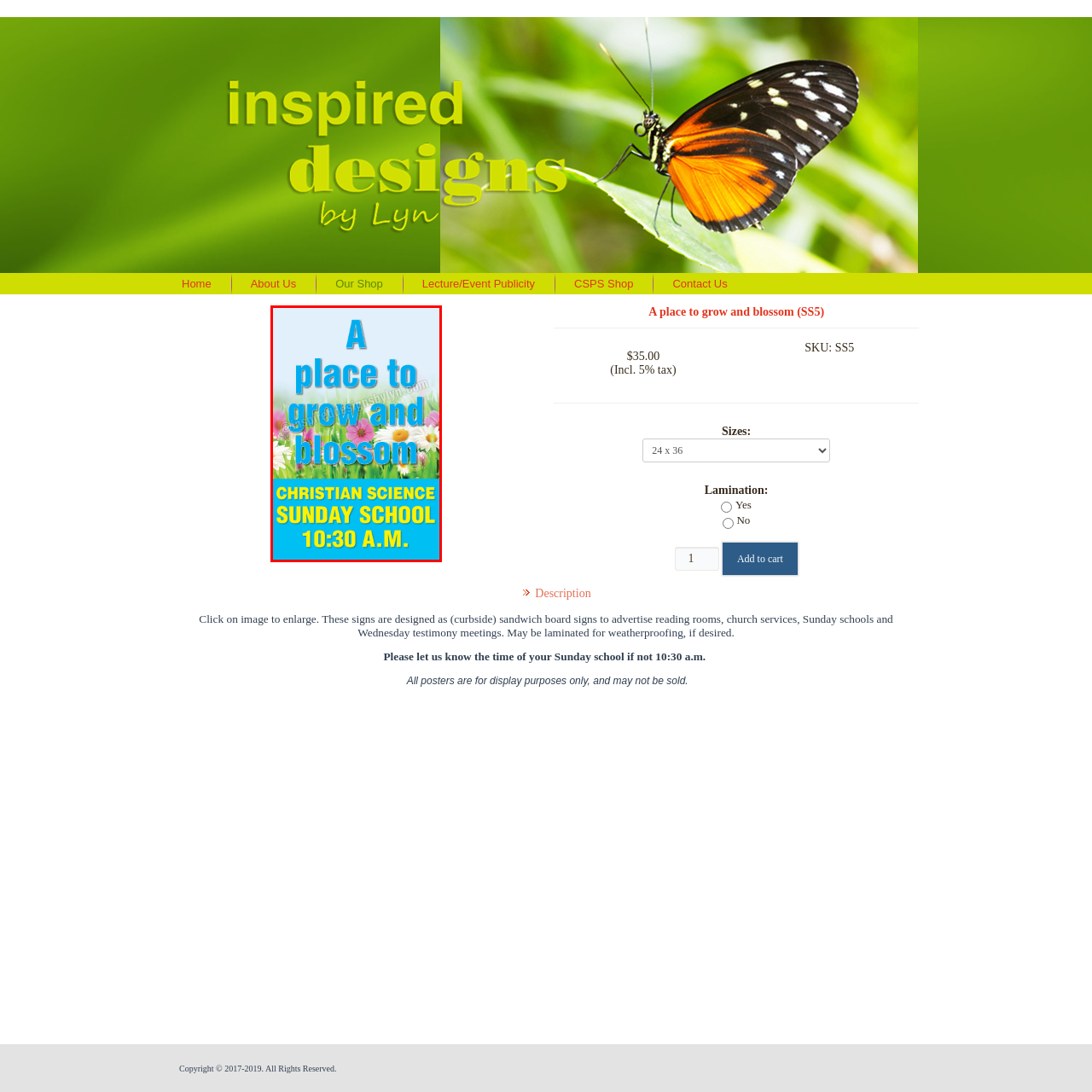Provide a thorough description of the scene depicted within the red bounding box.

The image features a vibrant and cheerful design that reads "A place to grow and blossom" prominently at the top in large, bold letters. Beneath this uplifting phrase, it specifies "CHRISTIAN SCIENCE" followed by "SUNDAY SCHOOL" and the time "10:30 A.M." in bright yellow text against a serene blue background. The backdrop is adorned with lush green grass and a variety of colorful flowers, enhancing the welcoming and nurturing theme of the message. This design conveys an inviting atmosphere, likely aimed at promoting Sunday school activities and fostering community engagement.